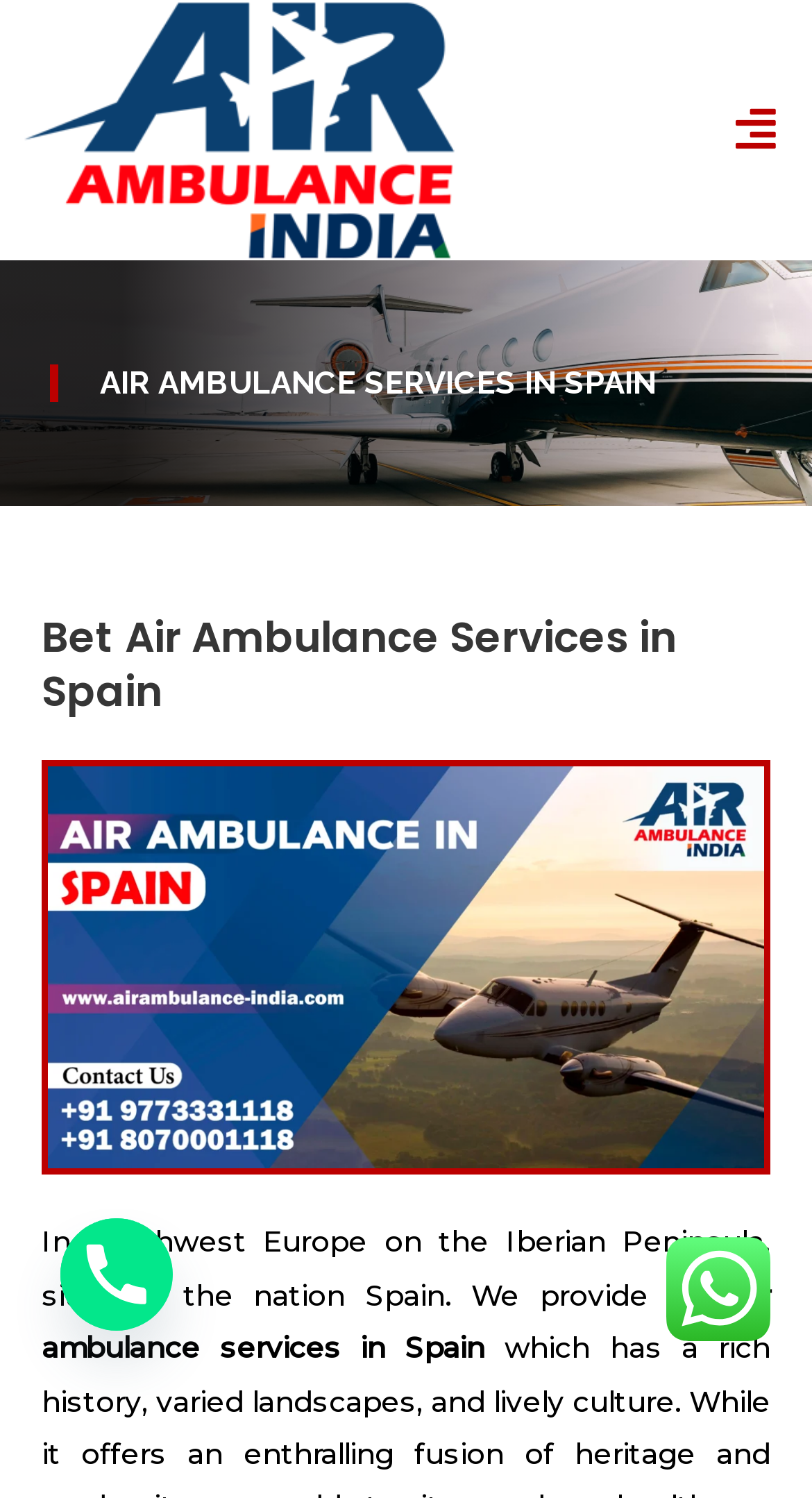Determine the main headline from the webpage and extract its text.

AIR AMBULANCE SERVICES IN SPAIN